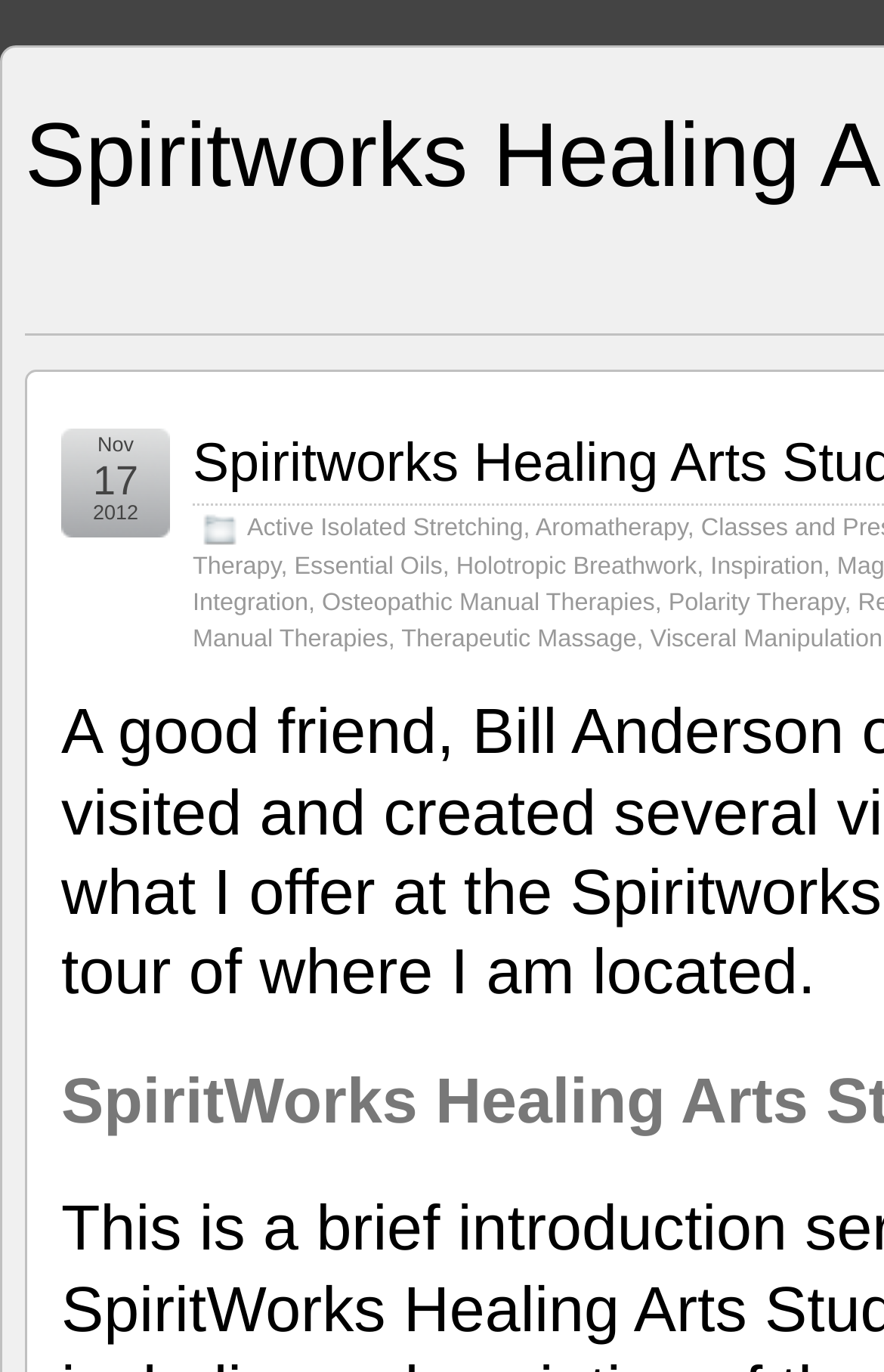Please find the bounding box coordinates of the element that must be clicked to perform the given instruction: "Explore Osteopathic Manual Therapies". The coordinates should be four float numbers from 0 to 1, i.e., [left, top, right, bottom].

[0.364, 0.429, 0.741, 0.449]